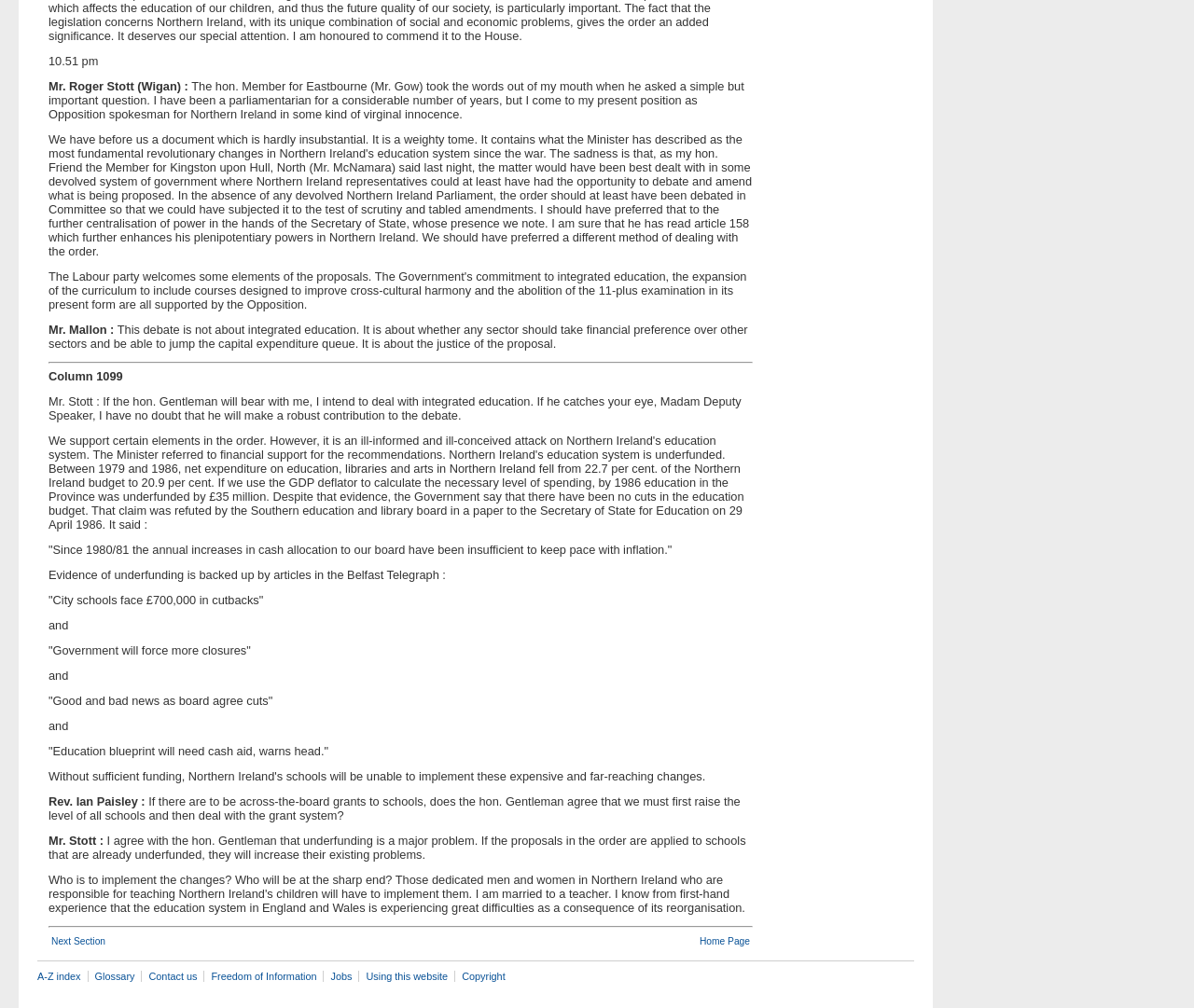Identify the bounding box for the UI element described as: "Using this website". The coordinates should be four float numbers between 0 and 1, i.e., [left, top, right, bottom].

[0.301, 0.963, 0.381, 0.975]